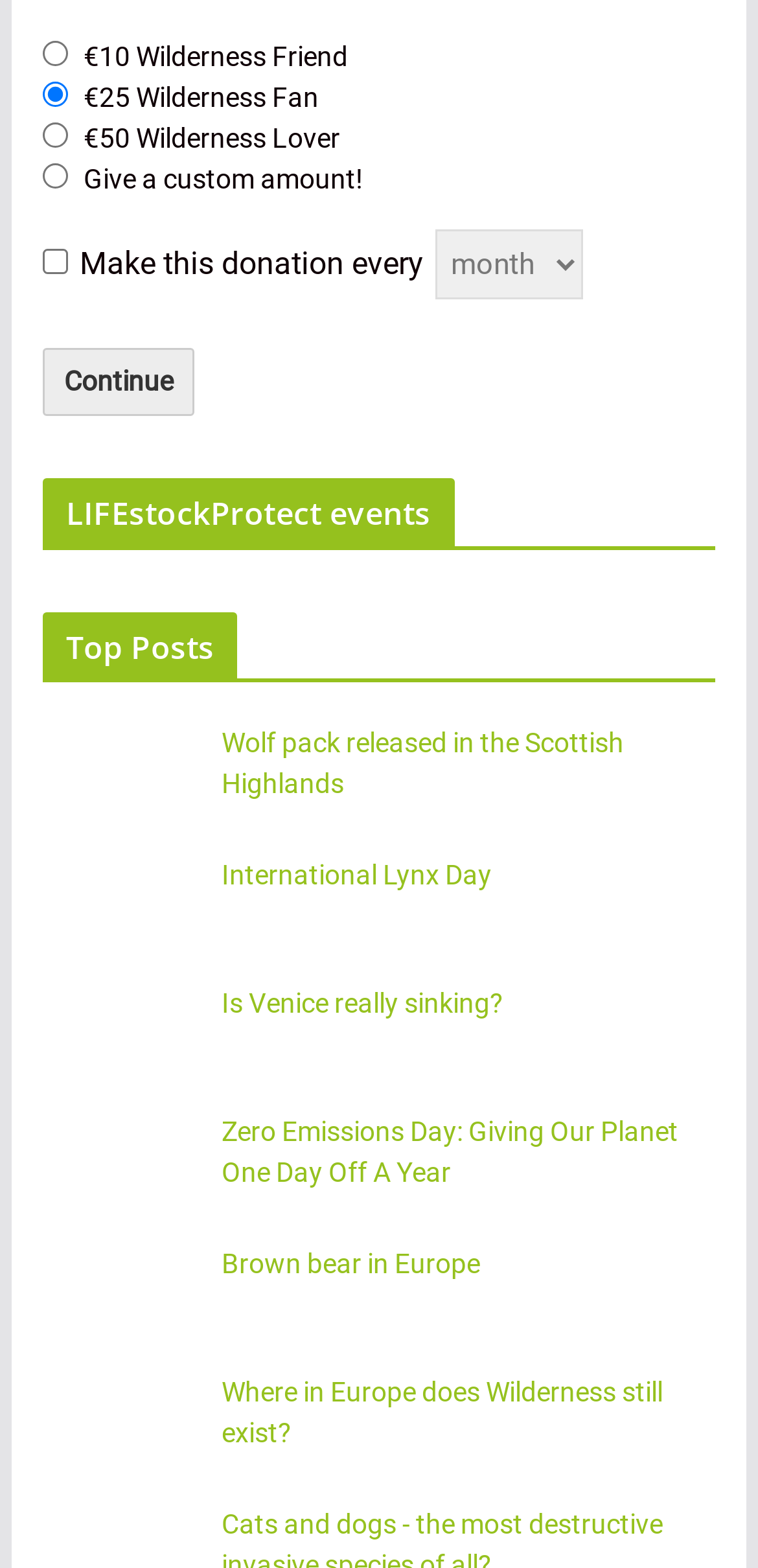Pinpoint the bounding box coordinates of the area that must be clicked to complete this instruction: "Choose a donation amount from the dropdown".

[0.574, 0.146, 0.769, 0.191]